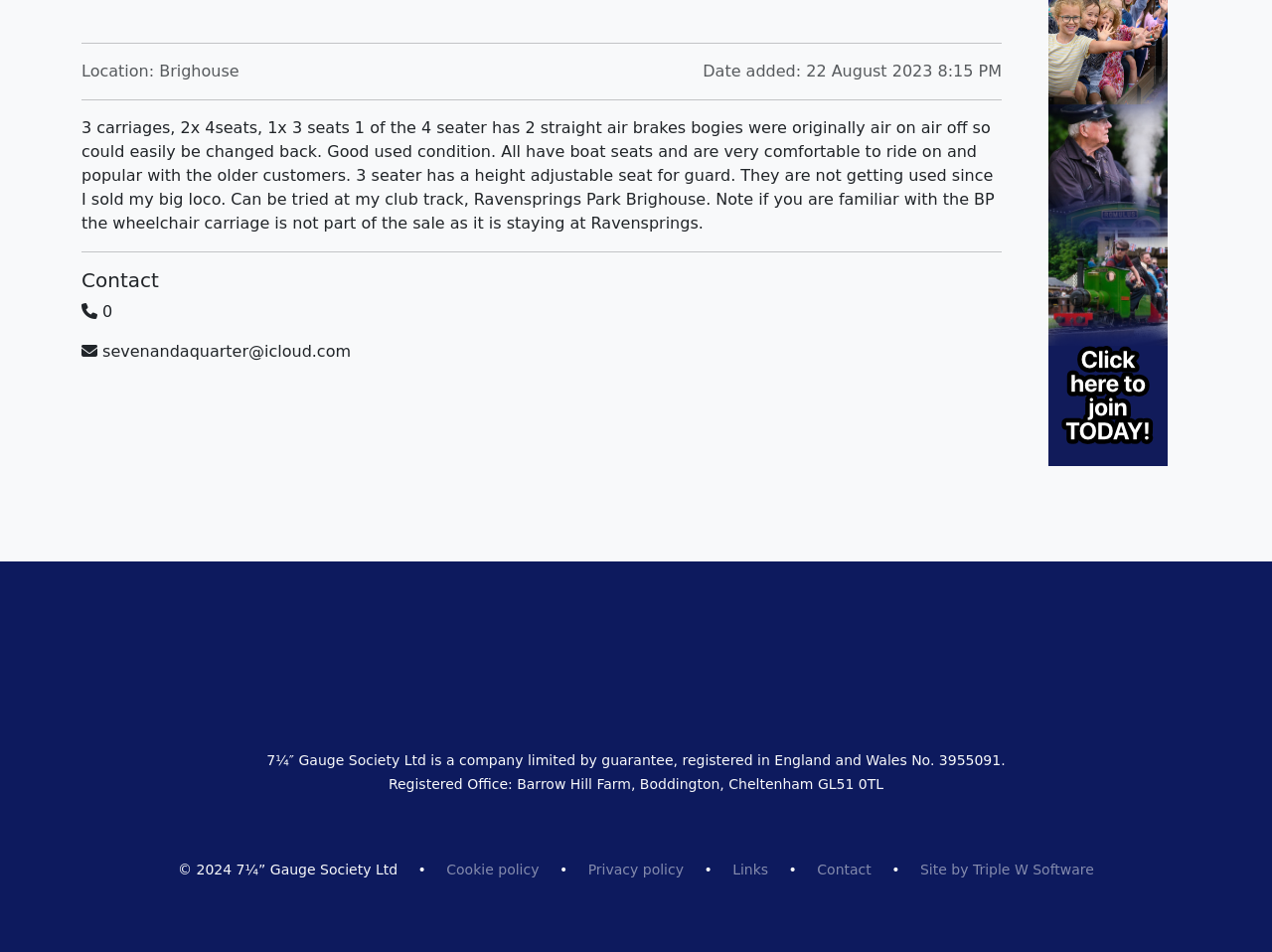Use a single word or phrase to answer the following:
What is the price of the Blue Pullman Engines?

£2,250.00